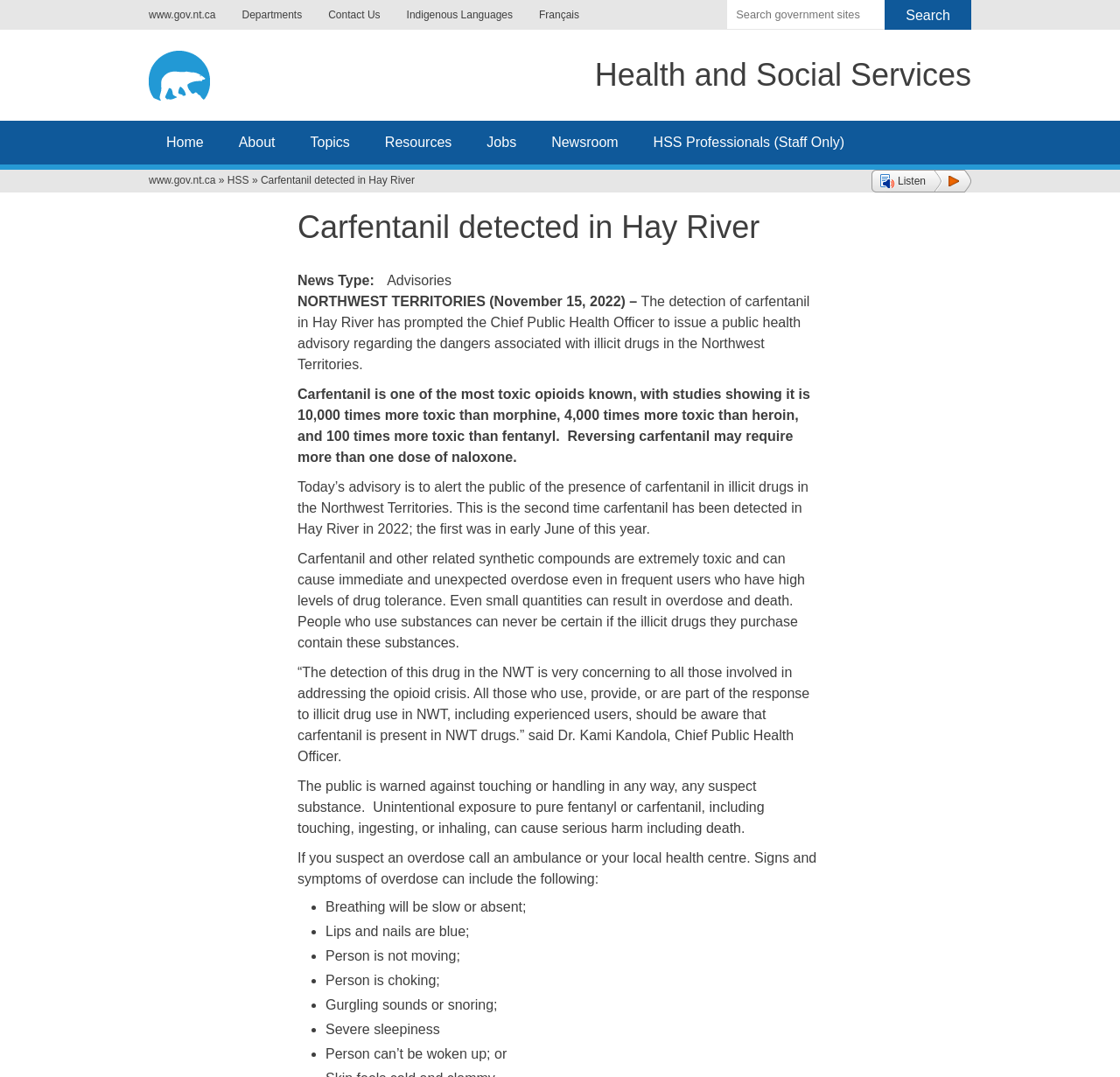Can you find and provide the main heading text of this webpage?

Health and Social Services